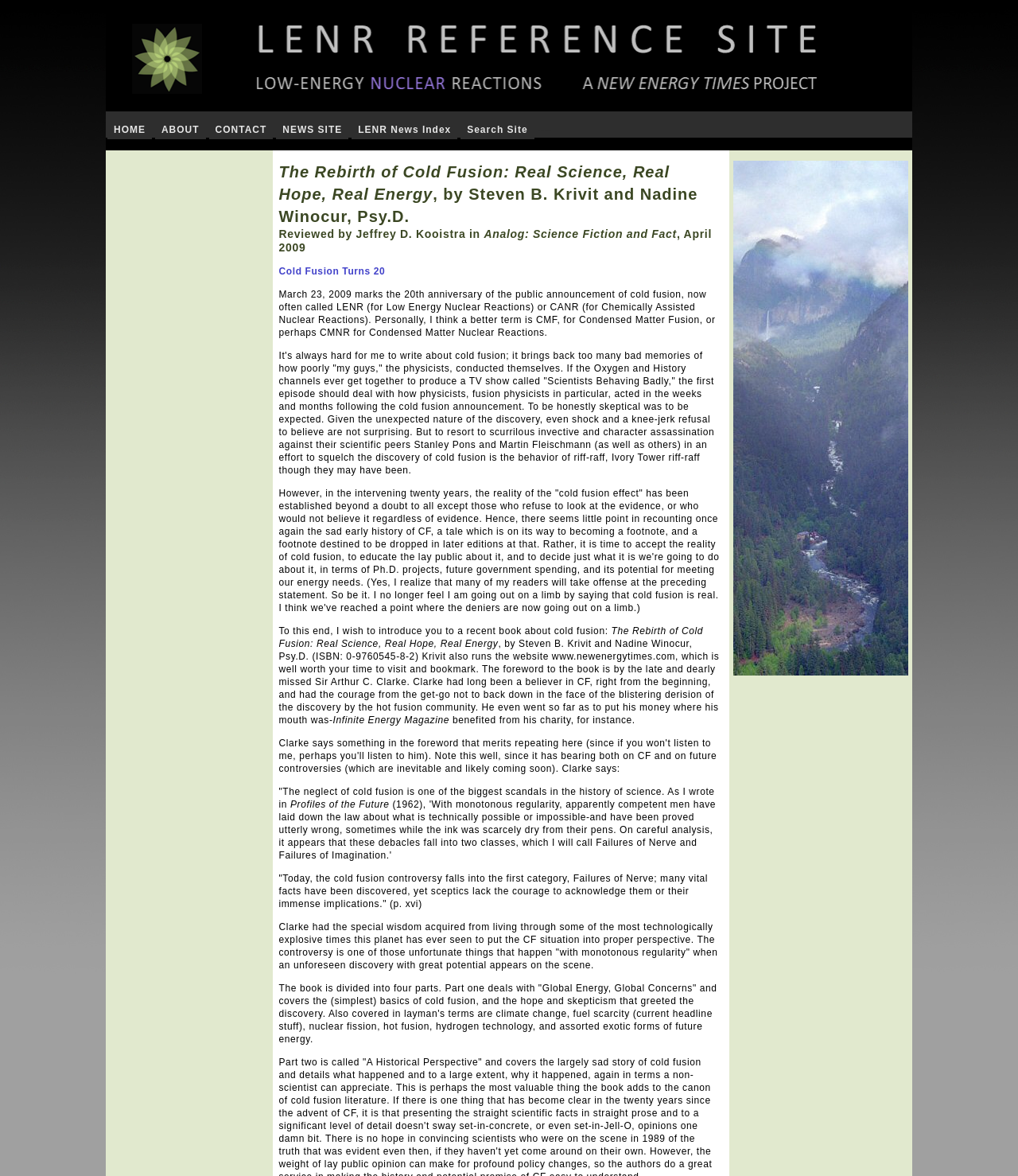What is the topic of the featured article?
Using the image as a reference, give a one-word or short phrase answer.

Cold Fusion